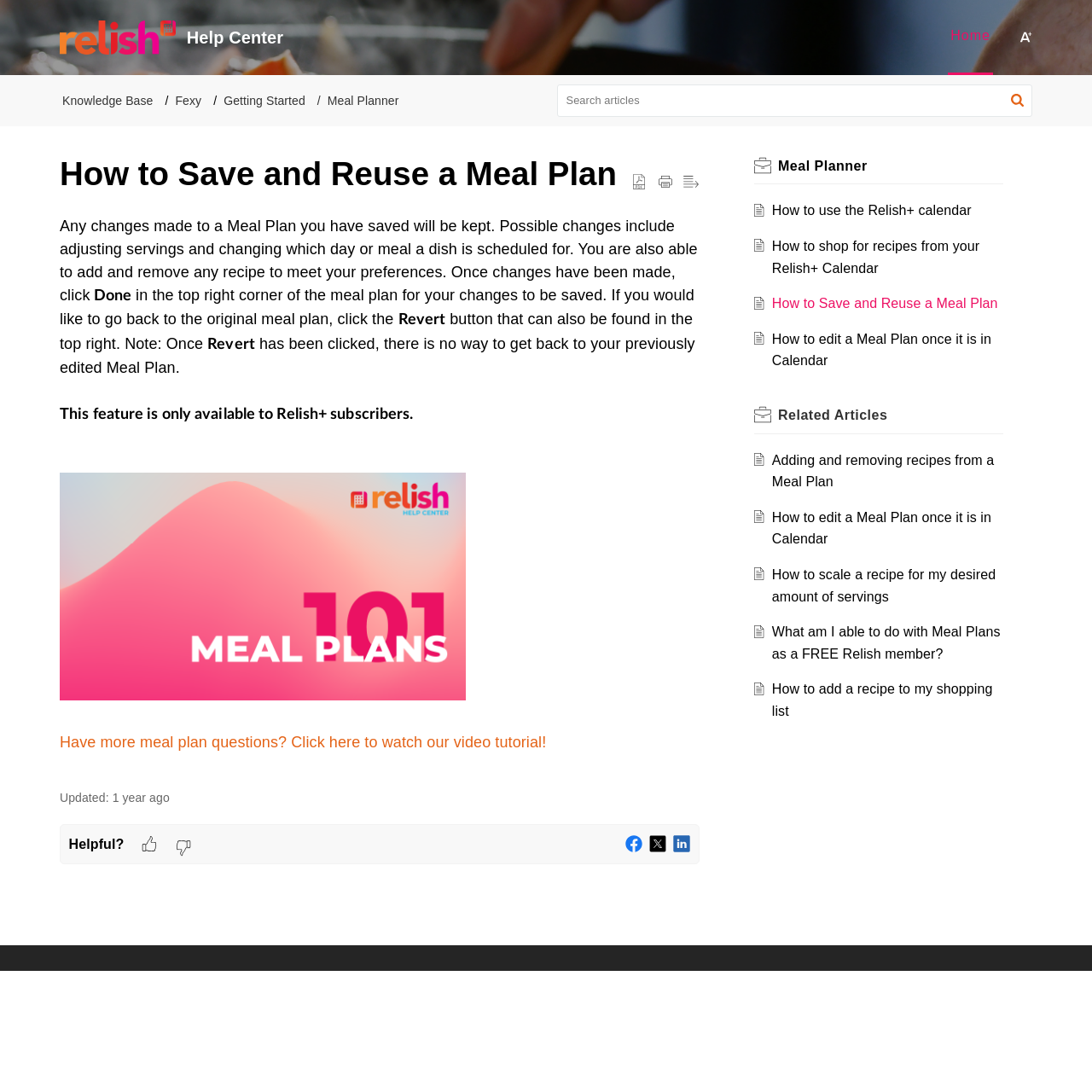What is the feature only available to Relish+ subscribers?
Relying on the image, give a concise answer in one word or a brief phrase.

Saving and reusing a meal plan